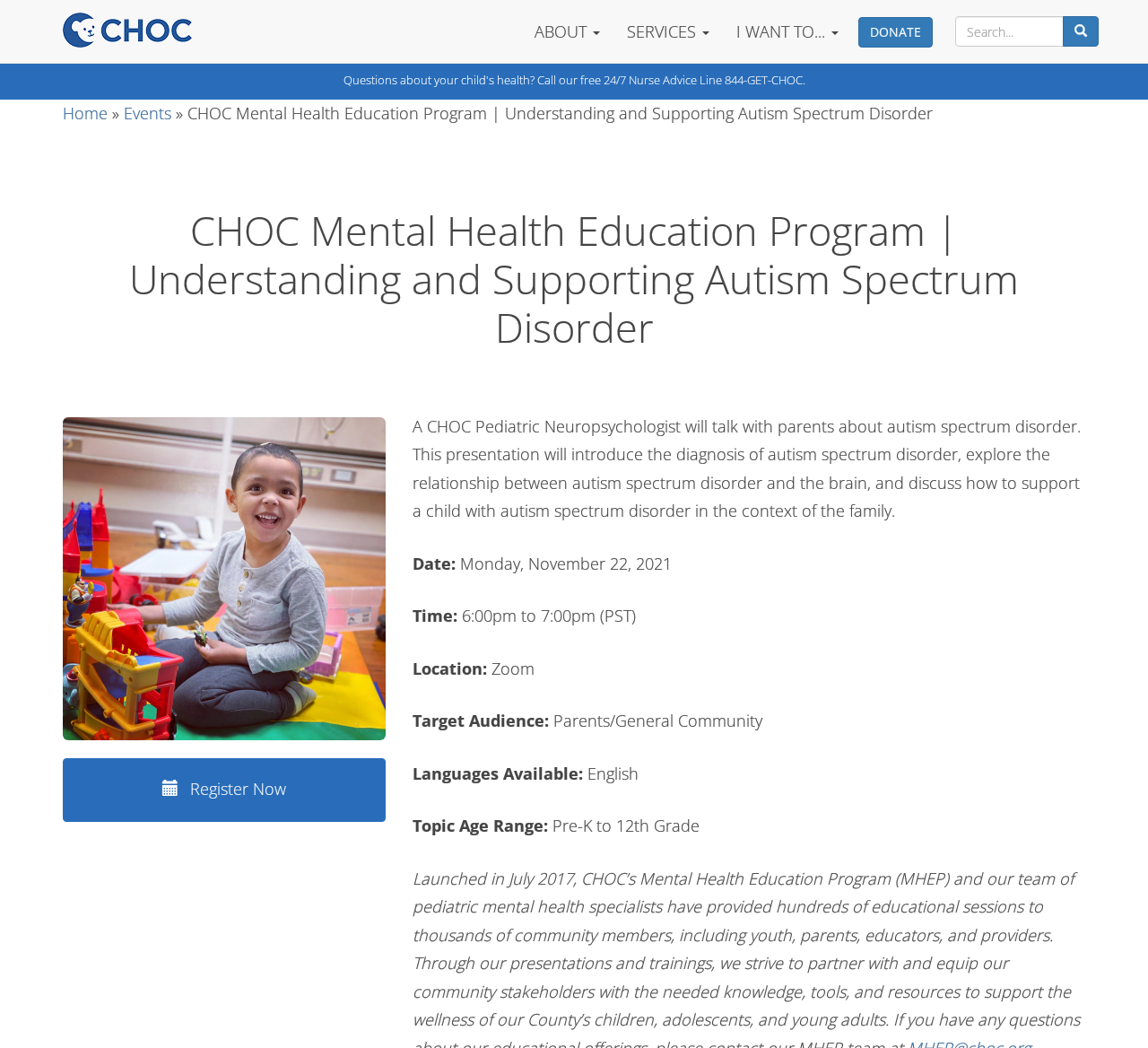Find the bounding box coordinates of the area to click in order to follow the instruction: "Go to the 'ABOUT' page".

[0.454, 0.009, 0.534, 0.051]